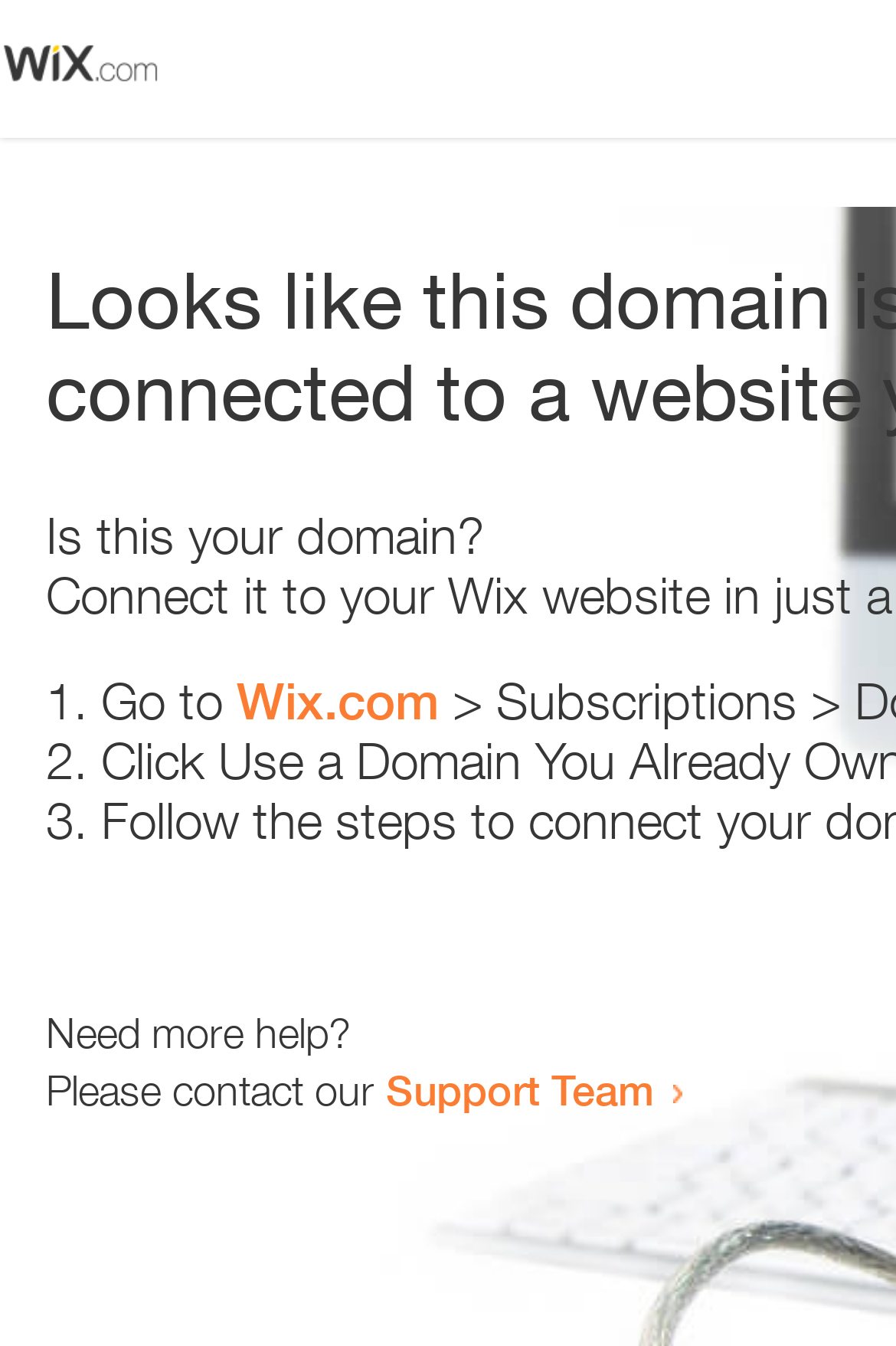What is the link text in the second list item?
Use the image to answer the question with a single word or phrase.

Wix.com